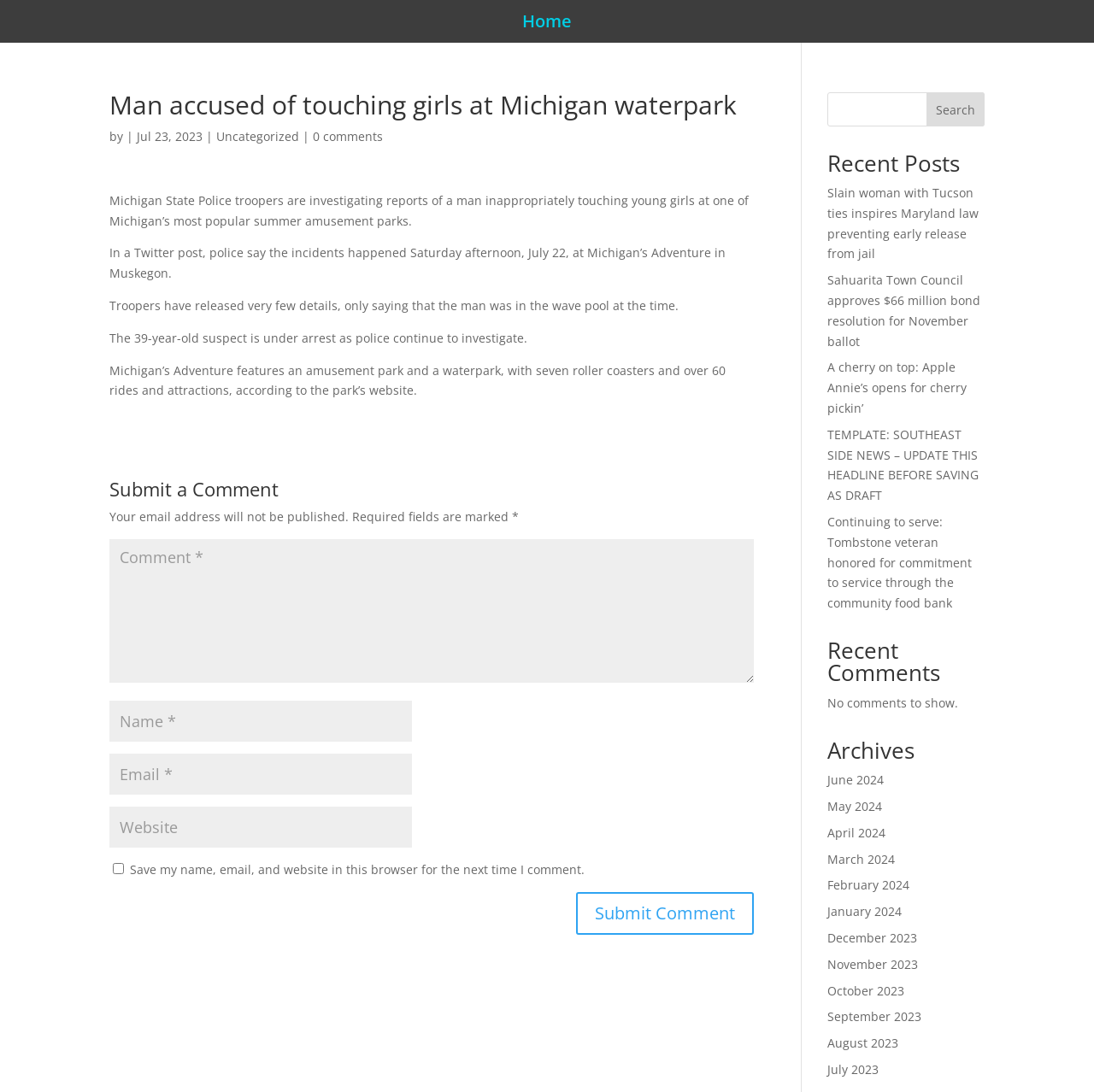Explain the webpage's layout and main content in detail.

This webpage appears to be a news article page. At the top, there is a link to the "Home" page. Below that, there is a main article section that takes up most of the page. The article's title, "Man accused of touching girls at Michigan waterpark", is prominently displayed at the top of this section. Below the title, there is a line of text with the author's name, publication date, and category. 

The article itself is divided into several paragraphs, which describe the incident at Michigan's Adventure amusement park, where a 39-year-old man allegedly inappropriately touched young girls. The police are investigating the incident, and the man is under arrest. The article also provides some background information about the amusement park.

Below the article, there is a section for submitting a comment, which includes several text boxes for entering a name, email, and website, as well as a checkbox to save this information for future comments. There is also a "Submit Comment" button.

On the right side of the page, there are several sections. At the top, there is a search box with a "Search" button. Below that, there are links to recent posts, including news articles with titles such as "Slain woman with Tucson ties inspires Maryland law" and "A cherry on top: Apple Annie’s opens for cherry pickin’". 

Further down, there are sections for recent comments and archives, which include links to news articles from previous months.